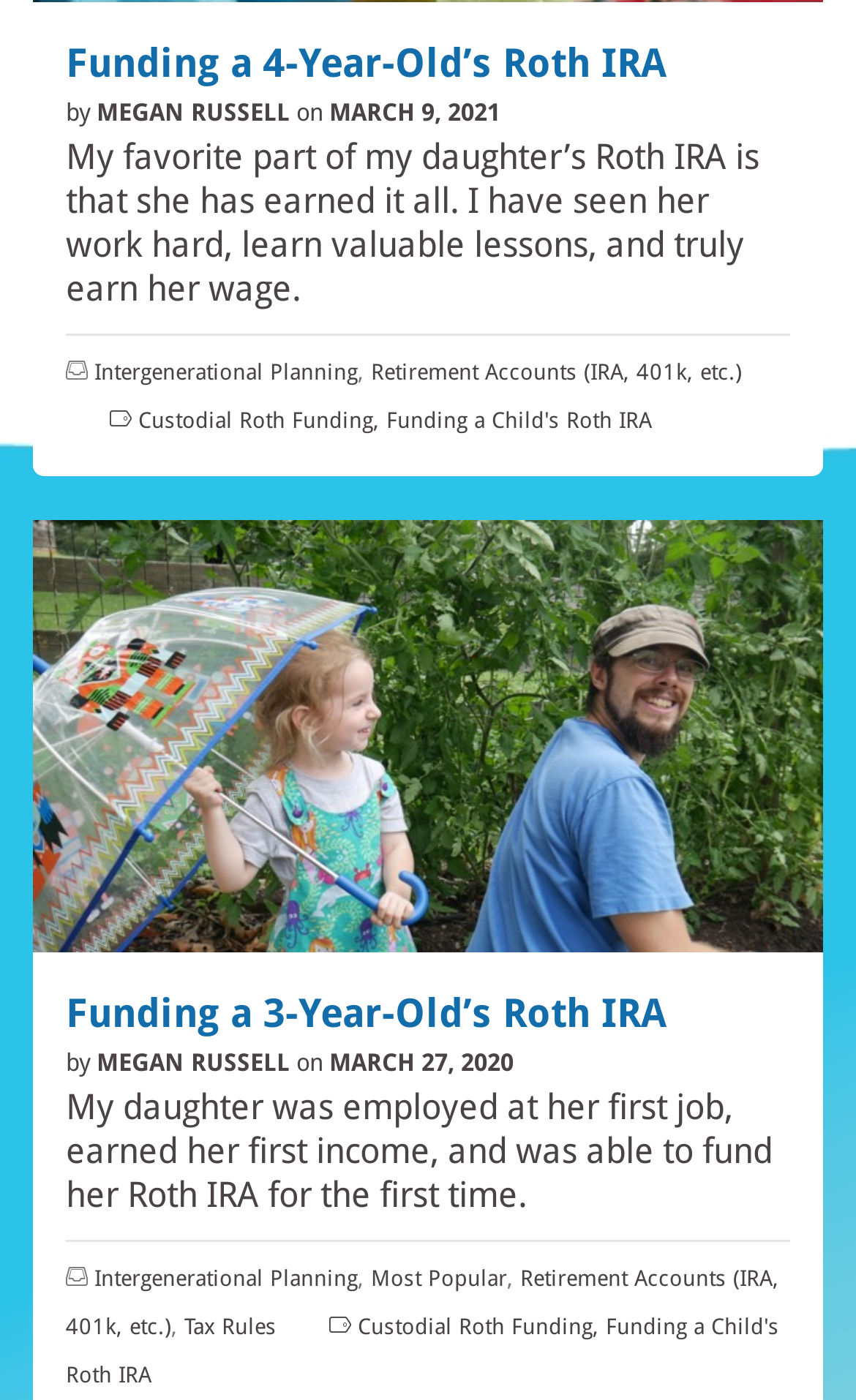What is the date of the first article?
Please provide a comprehensive and detailed answer to the question.

The date of the first article can be found by looking at the StaticText element 'MARCH 9, 2021' which is a child element of the header. This element is located near the top of the page, indicating it is the date of the first article.